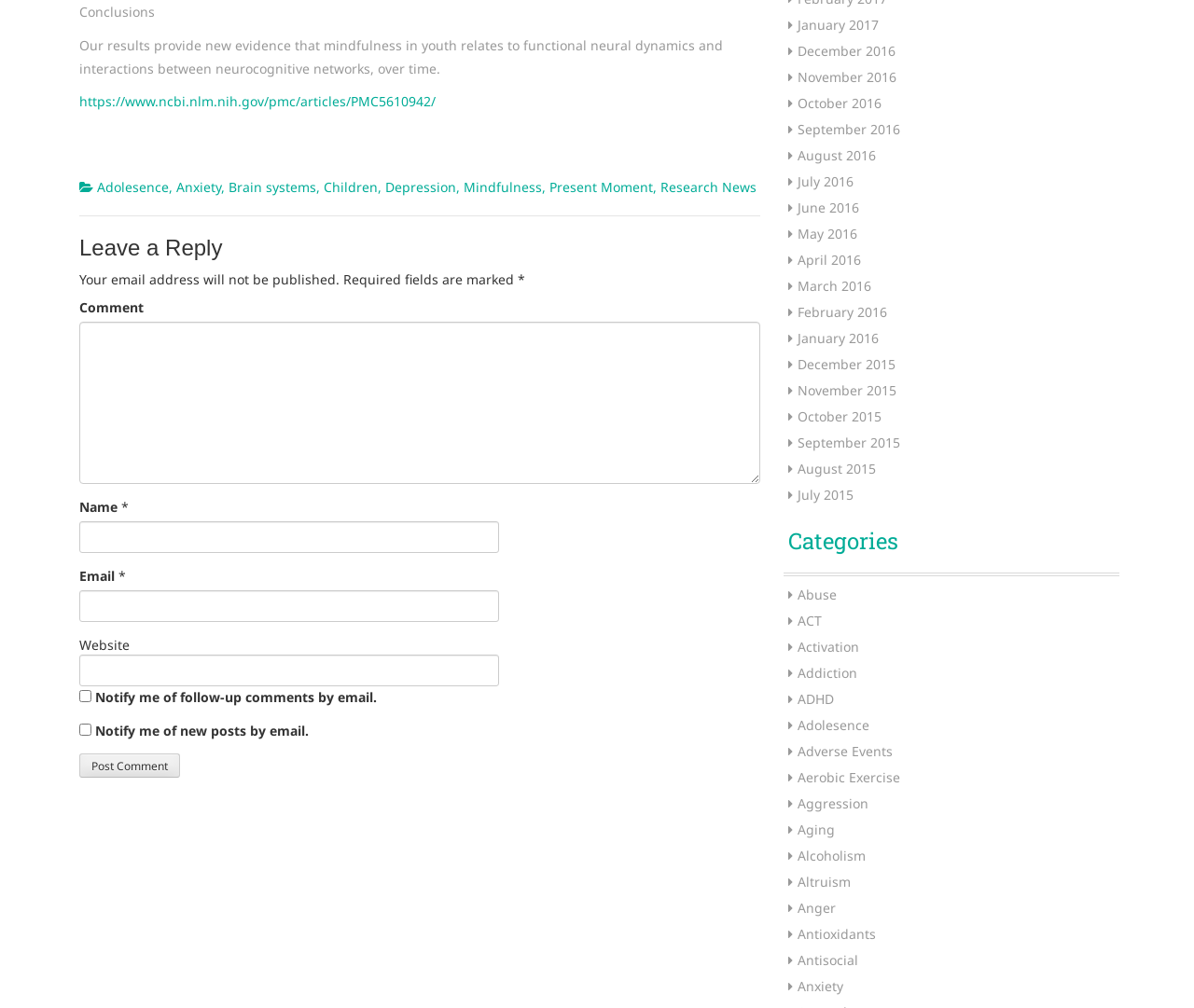Please identify the bounding box coordinates of the element's region that I should click in order to complete the following instruction: "Share on WhatsApp". The bounding box coordinates consist of four float numbers between 0 and 1, i.e., [left, top, right, bottom].

None